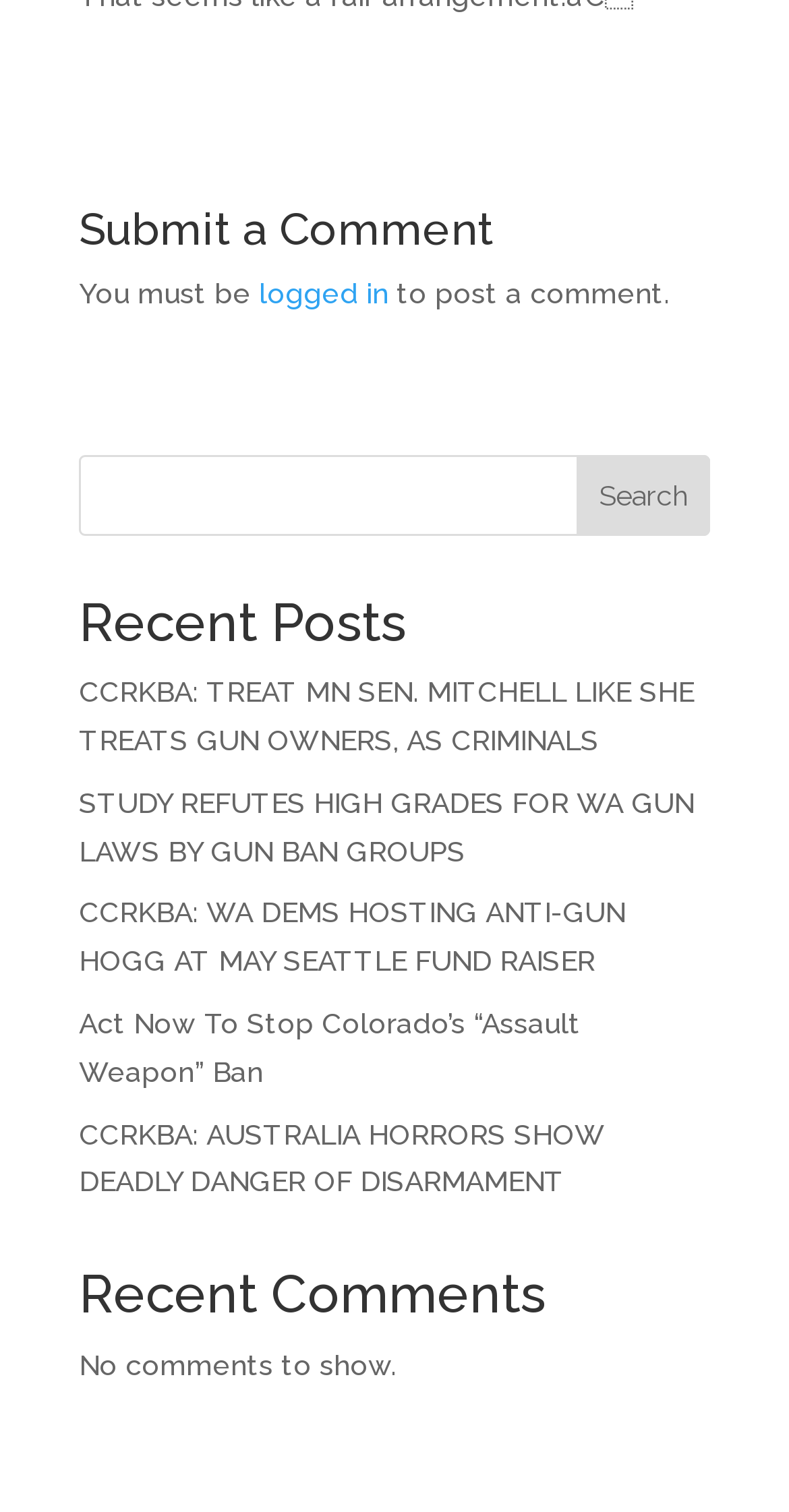Determine the bounding box coordinates of the section I need to click to execute the following instruction: "Read the article by Male Almasi". Provide the coordinates as four float numbers between 0 and 1, i.e., [left, top, right, bottom].

None